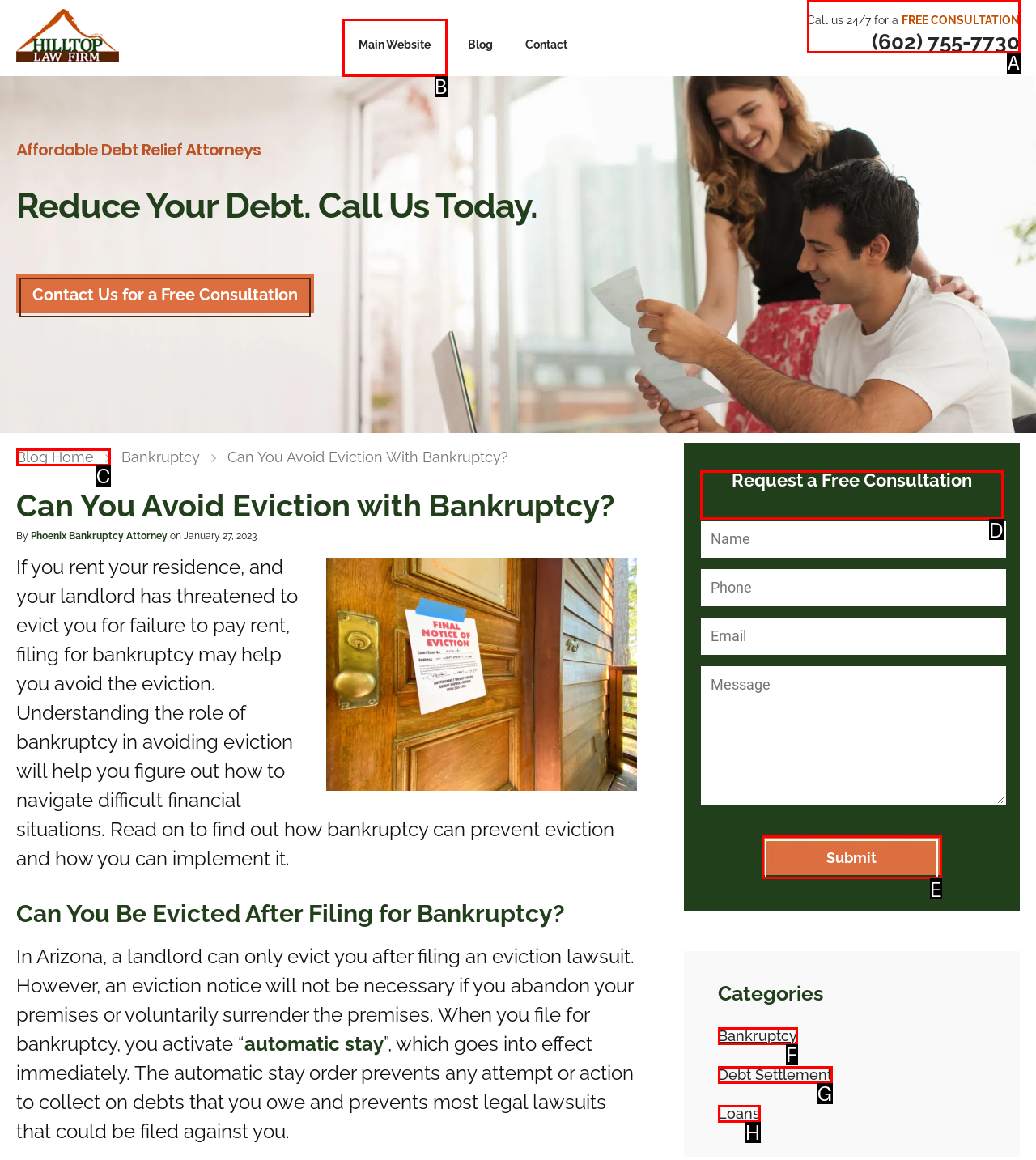Identify the correct UI element to click for this instruction: Request a free consultation
Respond with the appropriate option's letter from the provided choices directly.

D